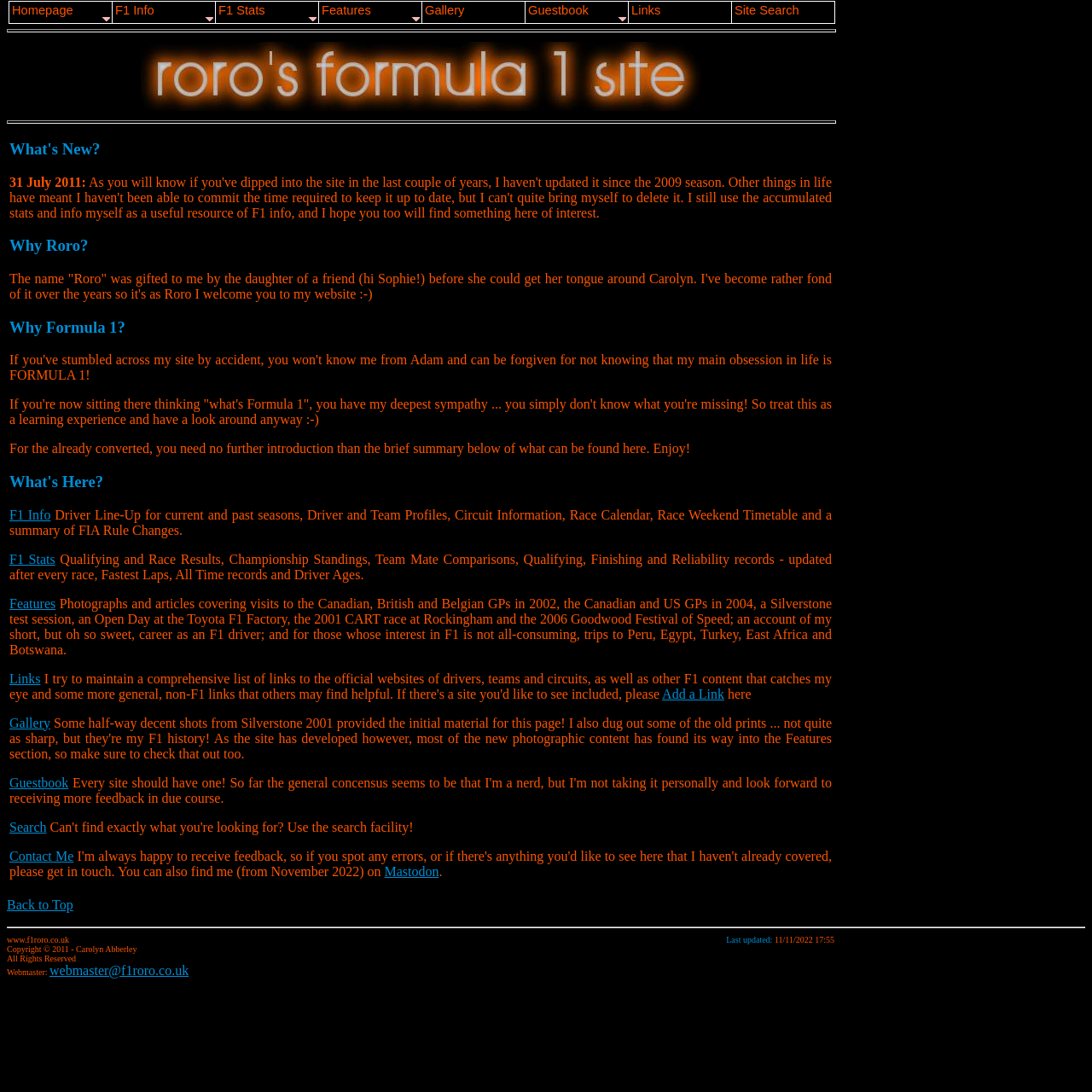Specify the bounding box coordinates of the area that needs to be clicked to achieve the following instruction: "Go back to the top of the page".

[0.006, 0.822, 0.067, 0.835]